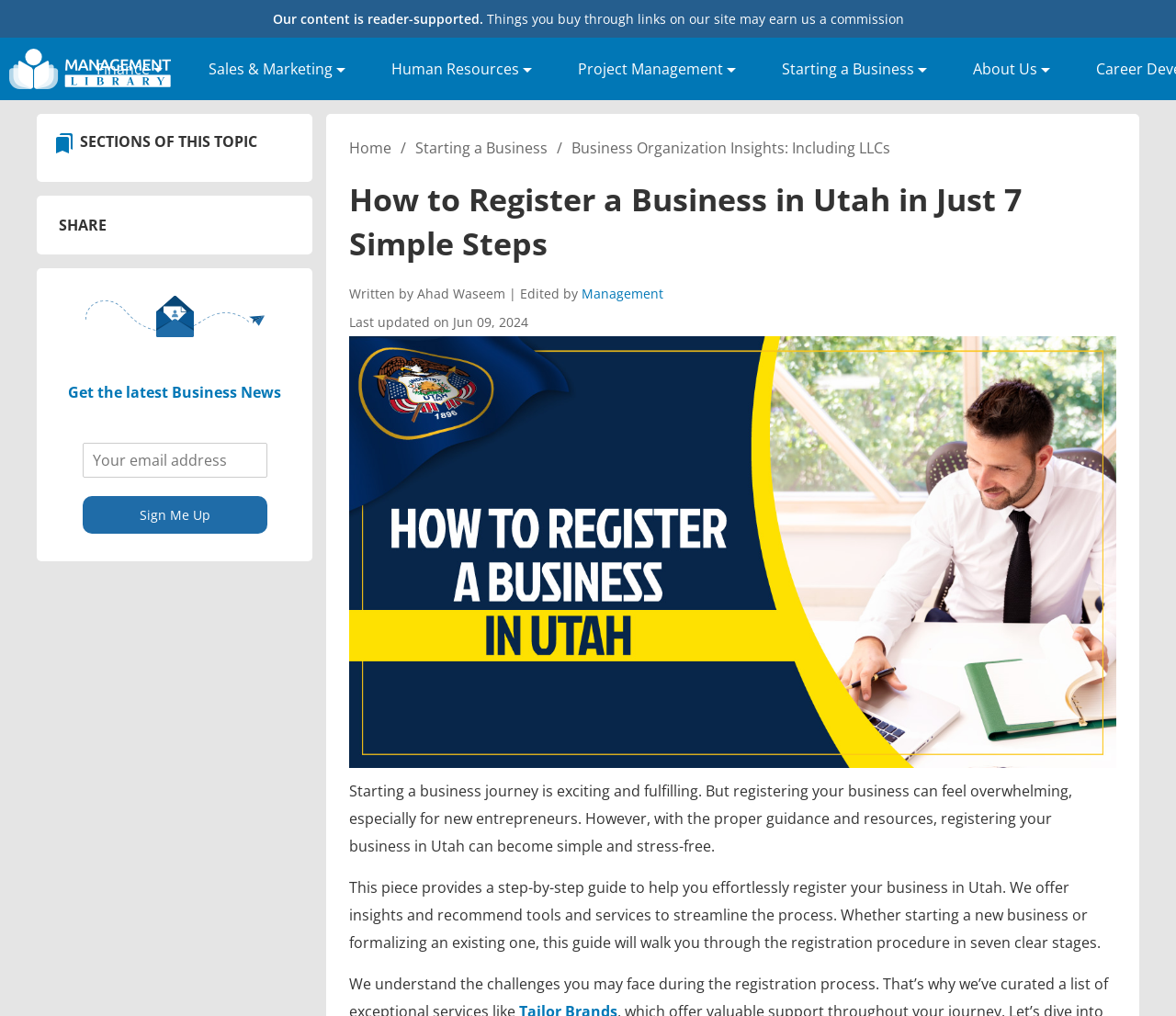Summarize the contents and layout of the webpage in detail.

The webpage is a guide on how to register a business in Utah in 7 easy steps. At the top, there is a disclaimer stating that the content is reader-supported and that purchases made through links on the site may earn a commission. Below this, there is a navigation menu with links to various sections, including Finance, Sales & Marketing, Human Resources, Project Management, Starting a Business, and About Us.

To the right of the navigation menu, there is a section with a heading "Get the latest Business News" and a textbox to enter an email address to sign up for news. Below this, there is a breadcrumb navigation showing the current page's location in the site's hierarchy.

The main content of the page is divided into sections, with a heading "How to Register a Business in Utah in Just 7 Simple Steps" followed by a brief introduction to the guide. The introduction explains that registering a business can be overwhelming, but with the right guidance, it can be simple and stress-free. The guide promises to provide a step-by-step walkthrough of the registration process in seven clear stages.

There are no images on the page, except for a small icon next to the "About Us" link and another icon in the "Get the latest Business News" section. The page has a clean and organized layout, making it easy to navigate and read.